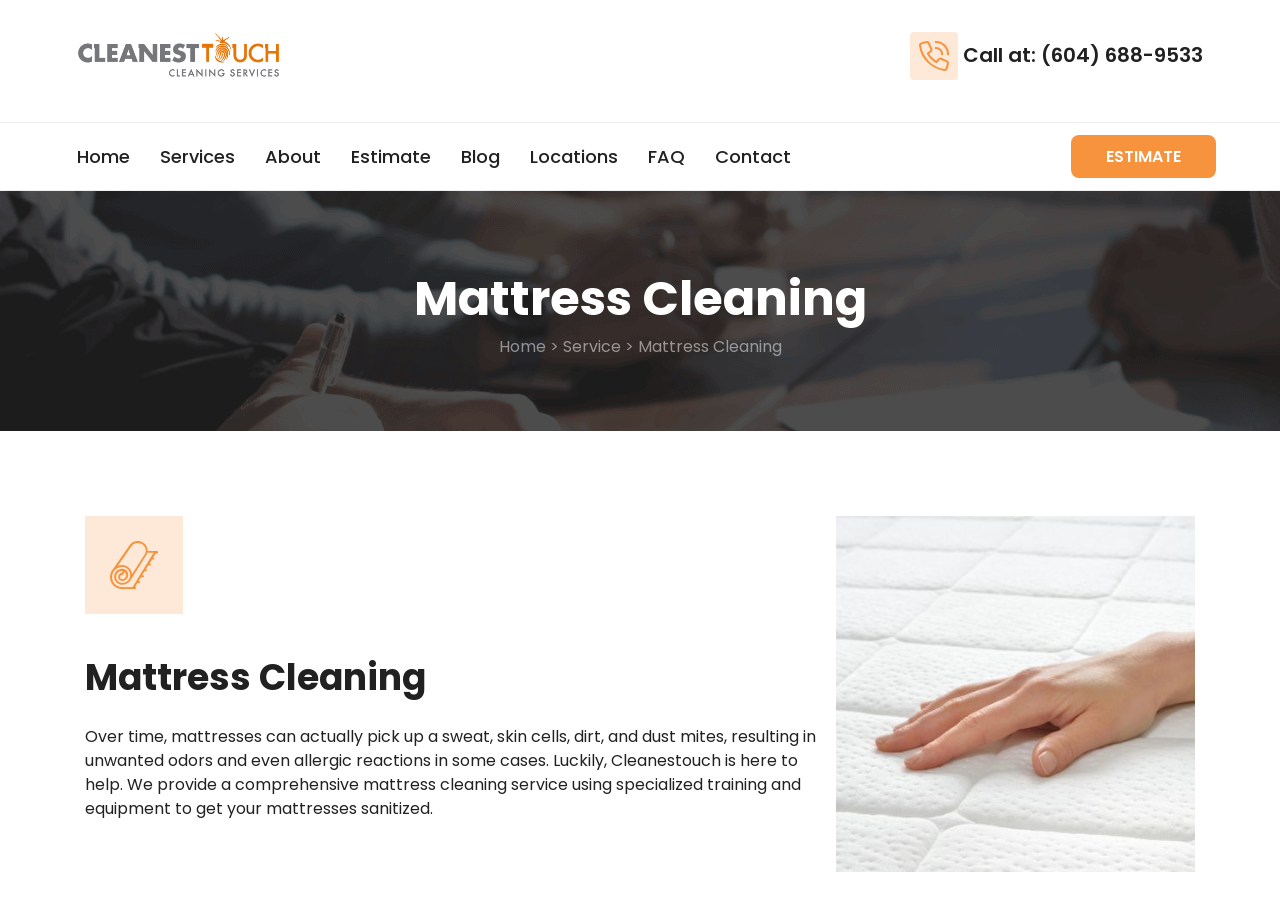What can happen if mattresses are not cleaned?
Refer to the image and answer the question using a single word or phrase.

Unwanted odors and allergic reactions